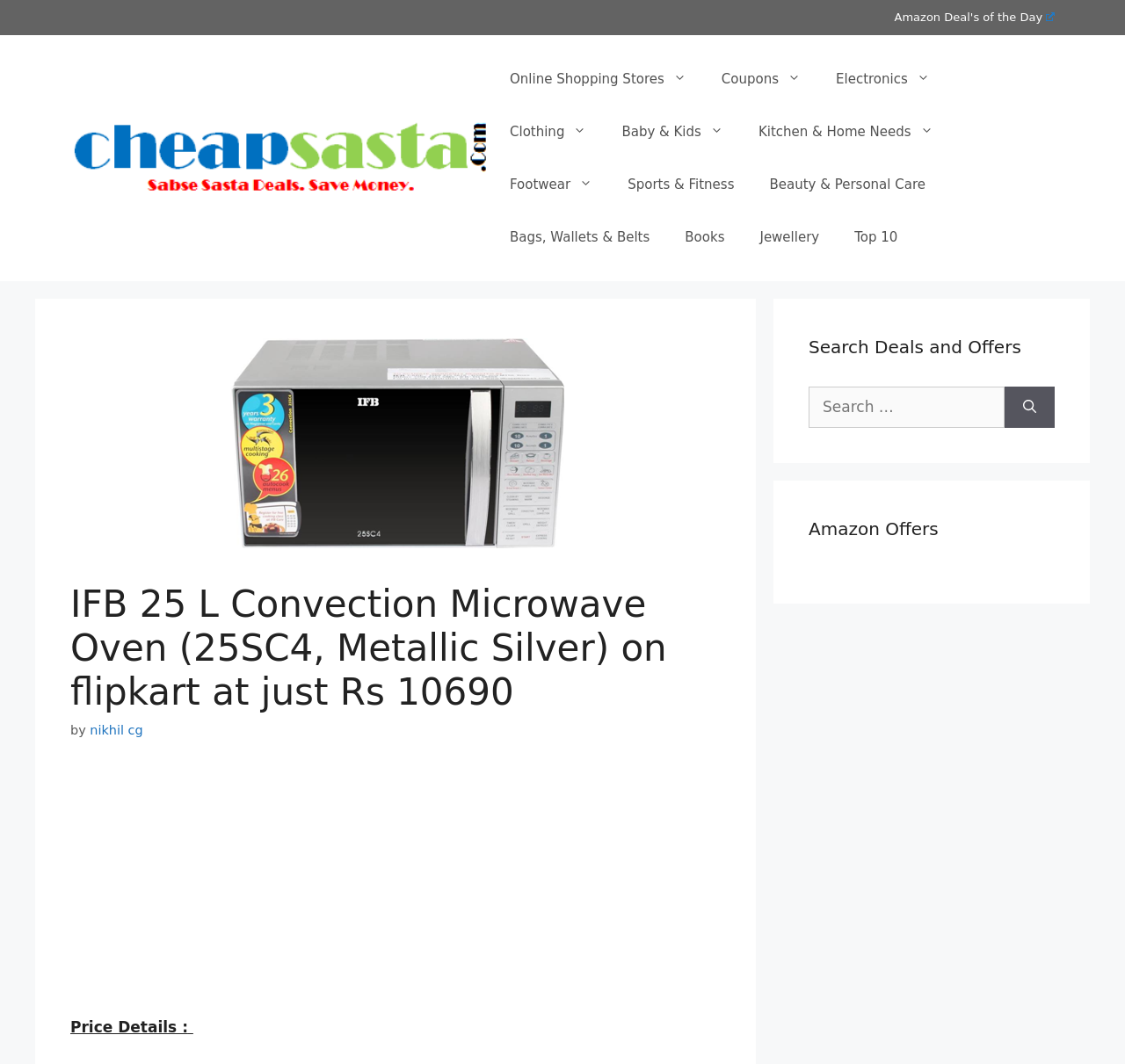What is the purpose of the search box?
Give a single word or phrase answer based on the content of the image.

Search Deals and Offers